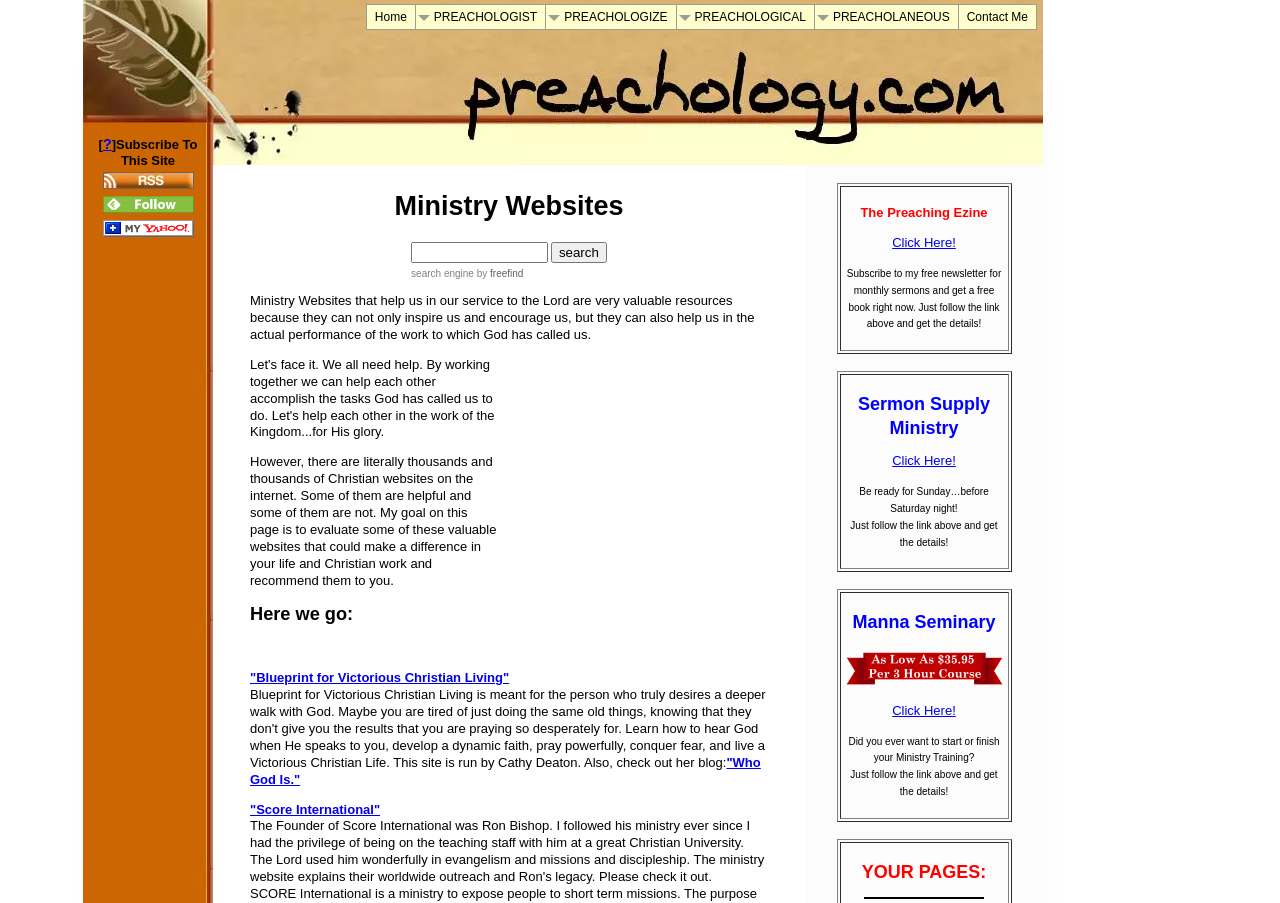Please predict the bounding box coordinates of the element's region where a click is necessary to complete the following instruction: "click 'Blueprint for Victorious Christian Living'". The coordinates should be represented by four float numbers between 0 and 1, i.e., [left, top, right, bottom].

[0.195, 0.742, 0.398, 0.759]